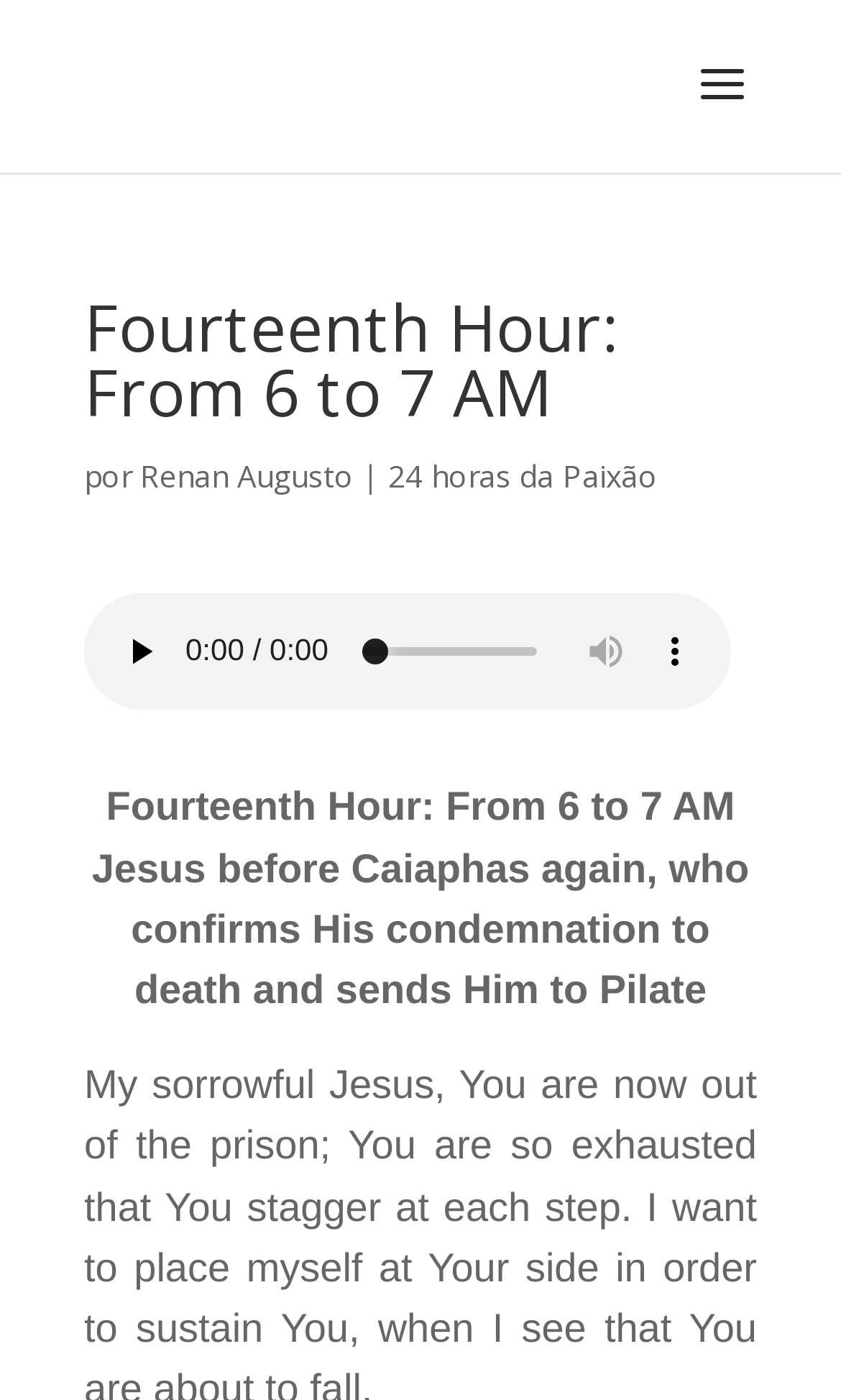Please provide a detailed answer to the question below by examining the image:
What is the function of the button?

The function of the button can be found in the button element with the text 'play' which is located inside the audio element, and it is used to play the audio.